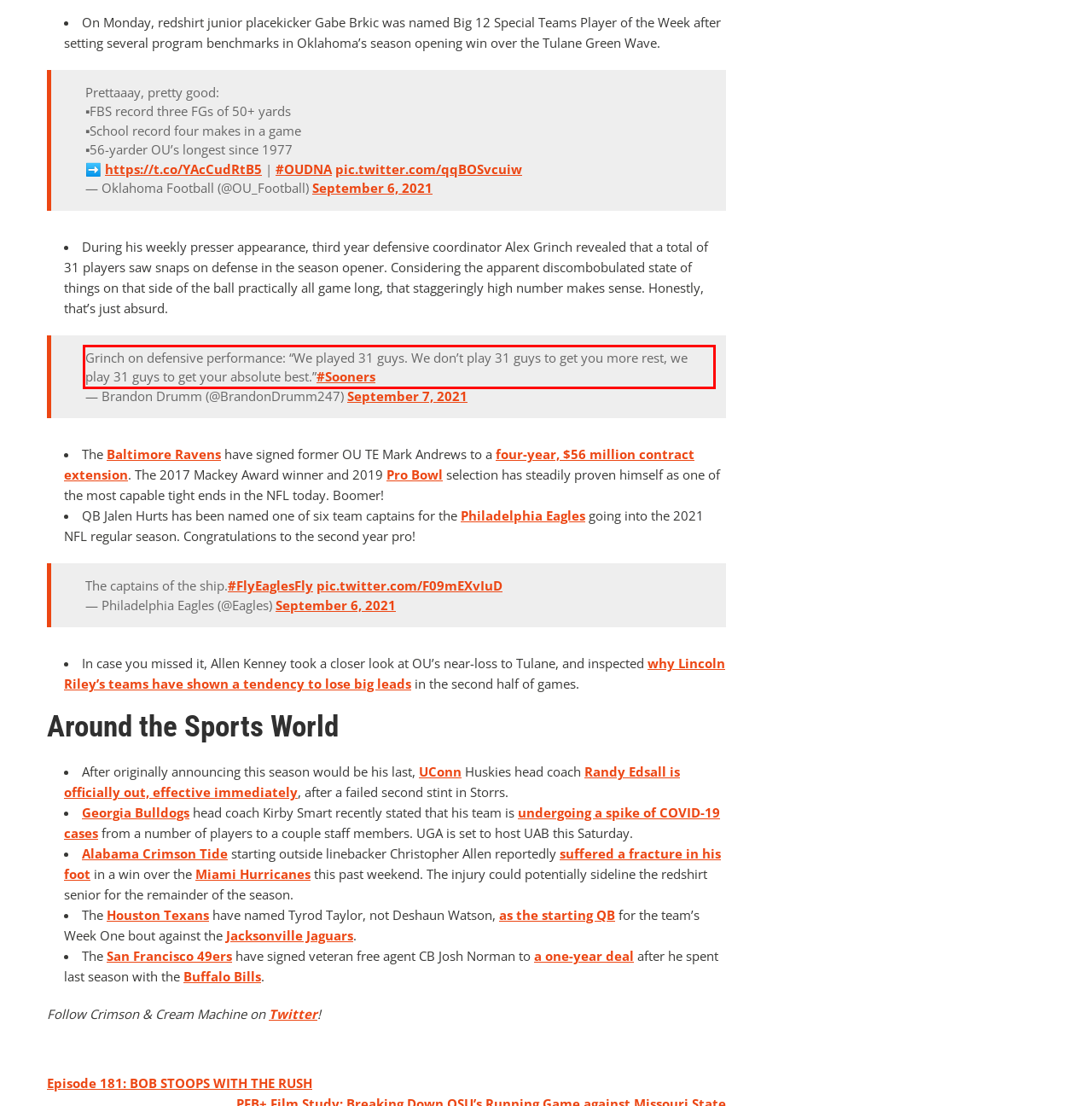Perform OCR on the text inside the red-bordered box in the provided screenshot and output the content.

Grinch on defensive performance: “We played 31 guys. We don’t play 31 guys to get you more rest, we play 31 guys to get your absolute best.”#Sooners